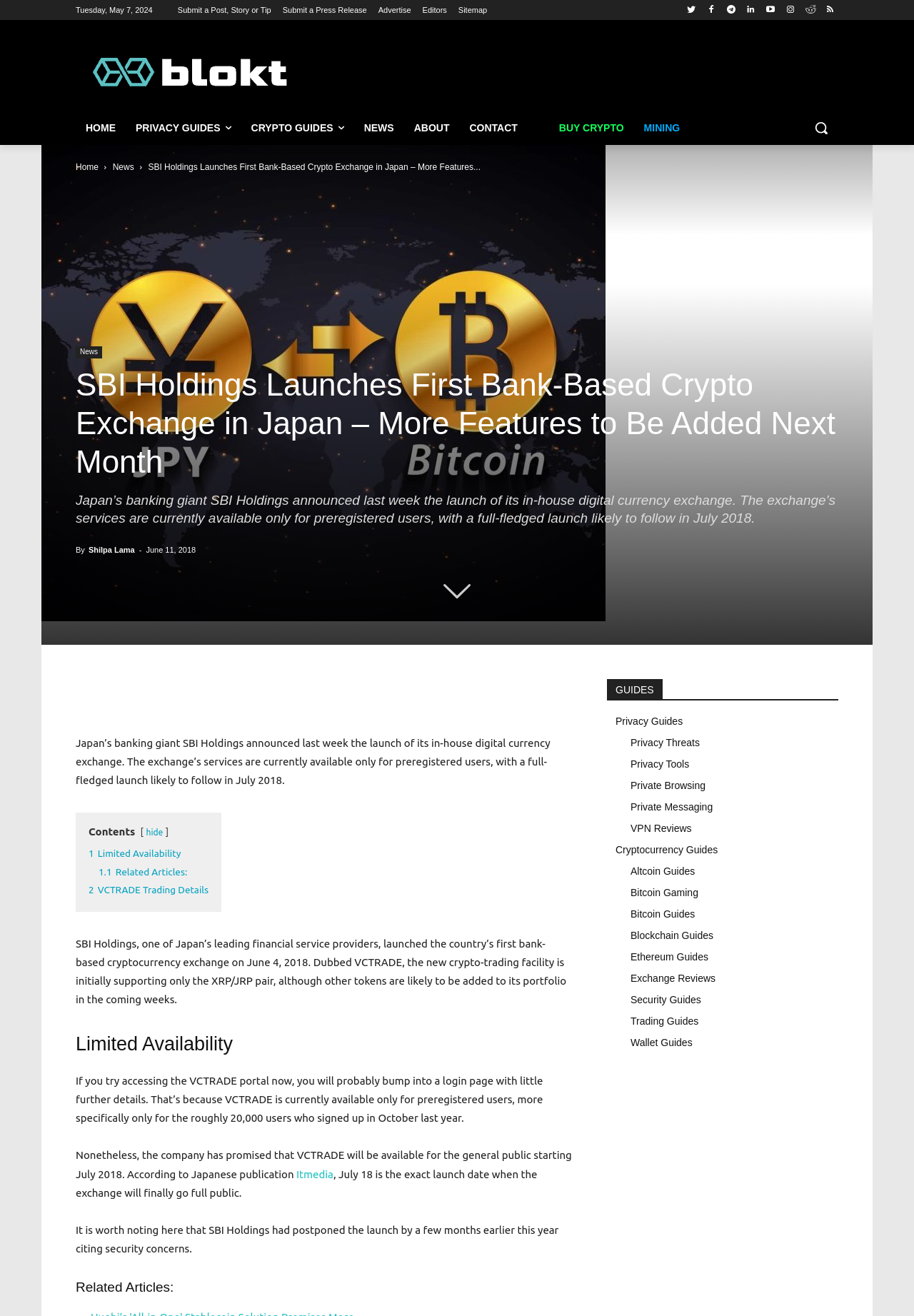From the element description ReddIt, predict the bounding box coordinates of the UI element. The coordinates must be specified in the format (top-left x, top-left y, bottom-right x, bottom-right y) and should be within the 0 to 1 range.

[0.284, 0.516, 0.315, 0.538]